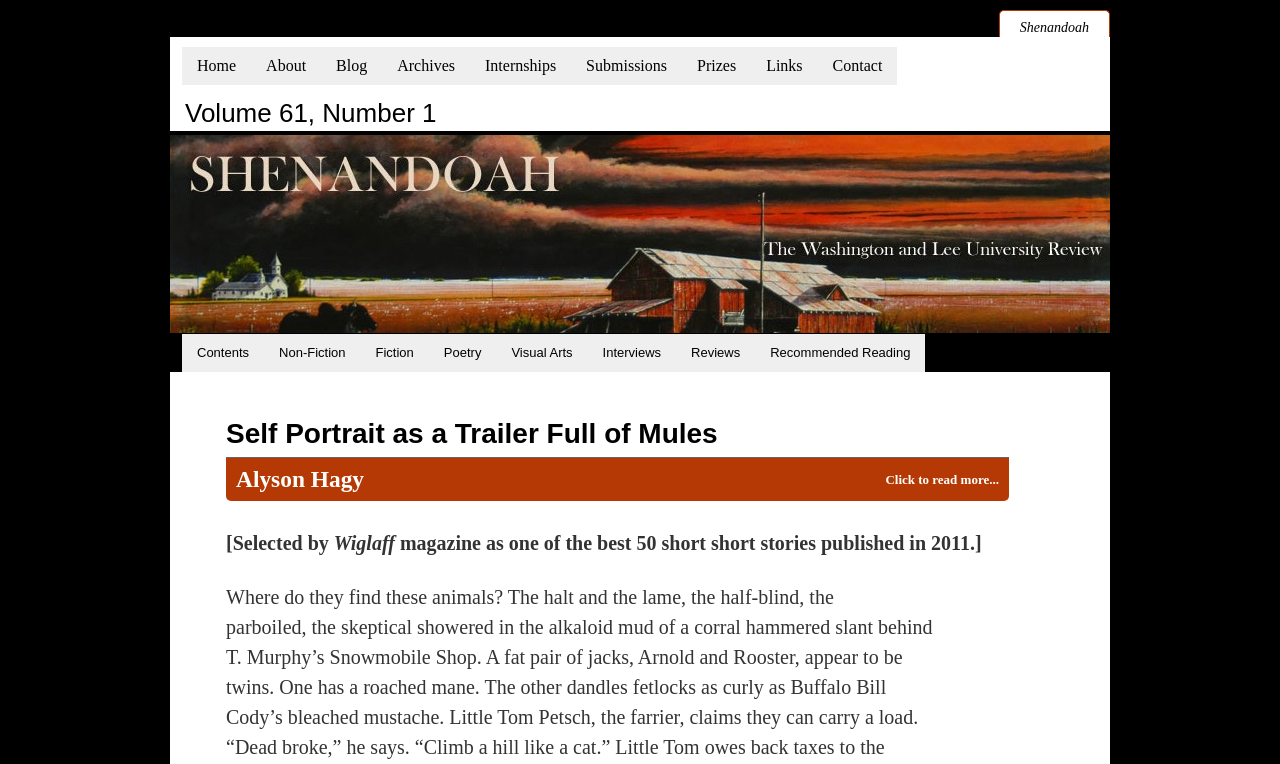From the screenshot, find the bounding box of the UI element matching this description: "Prizes". Supply the bounding box coordinates in the form [left, top, right, bottom], each a float between 0 and 1.

[0.533, 0.062, 0.587, 0.111]